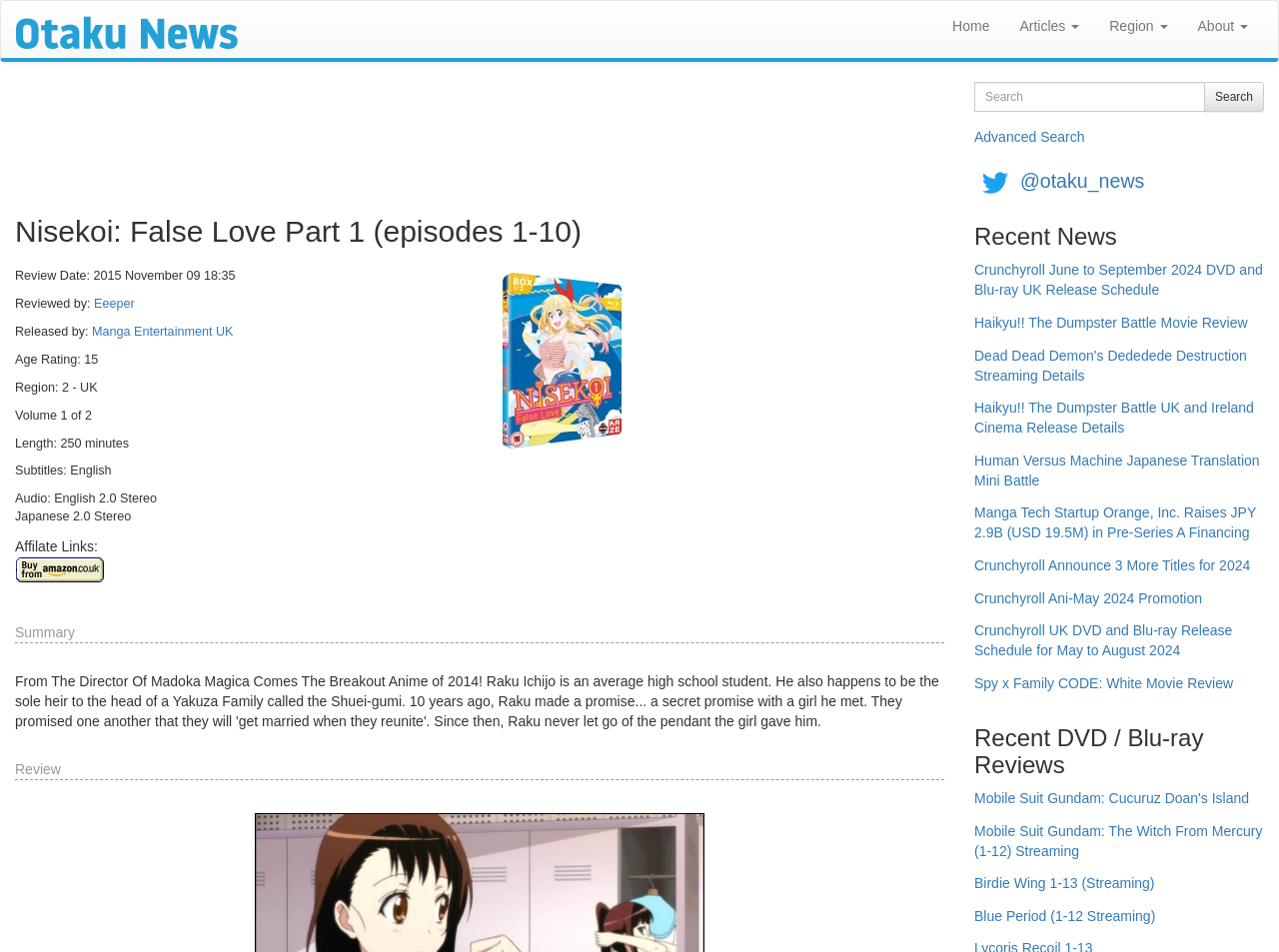Could you specify the bounding box coordinates for the clickable section to complete the following instruction: "Click the 'Home' link"?

None